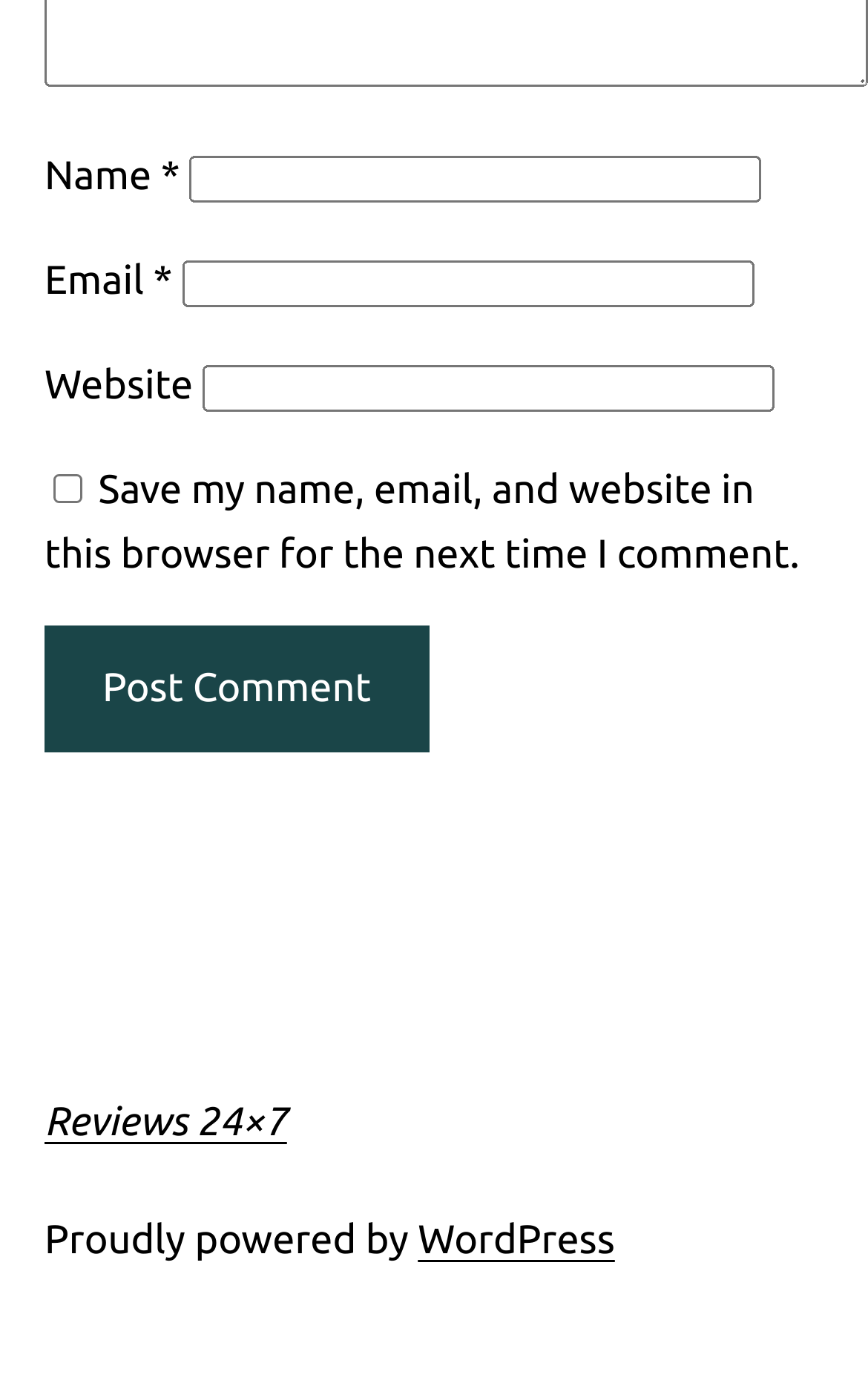Given the webpage screenshot, identify the bounding box of the UI element that matches this description: "parent_node: Email * aria-describedby="email-notes" name="email"".

[0.209, 0.188, 0.868, 0.221]